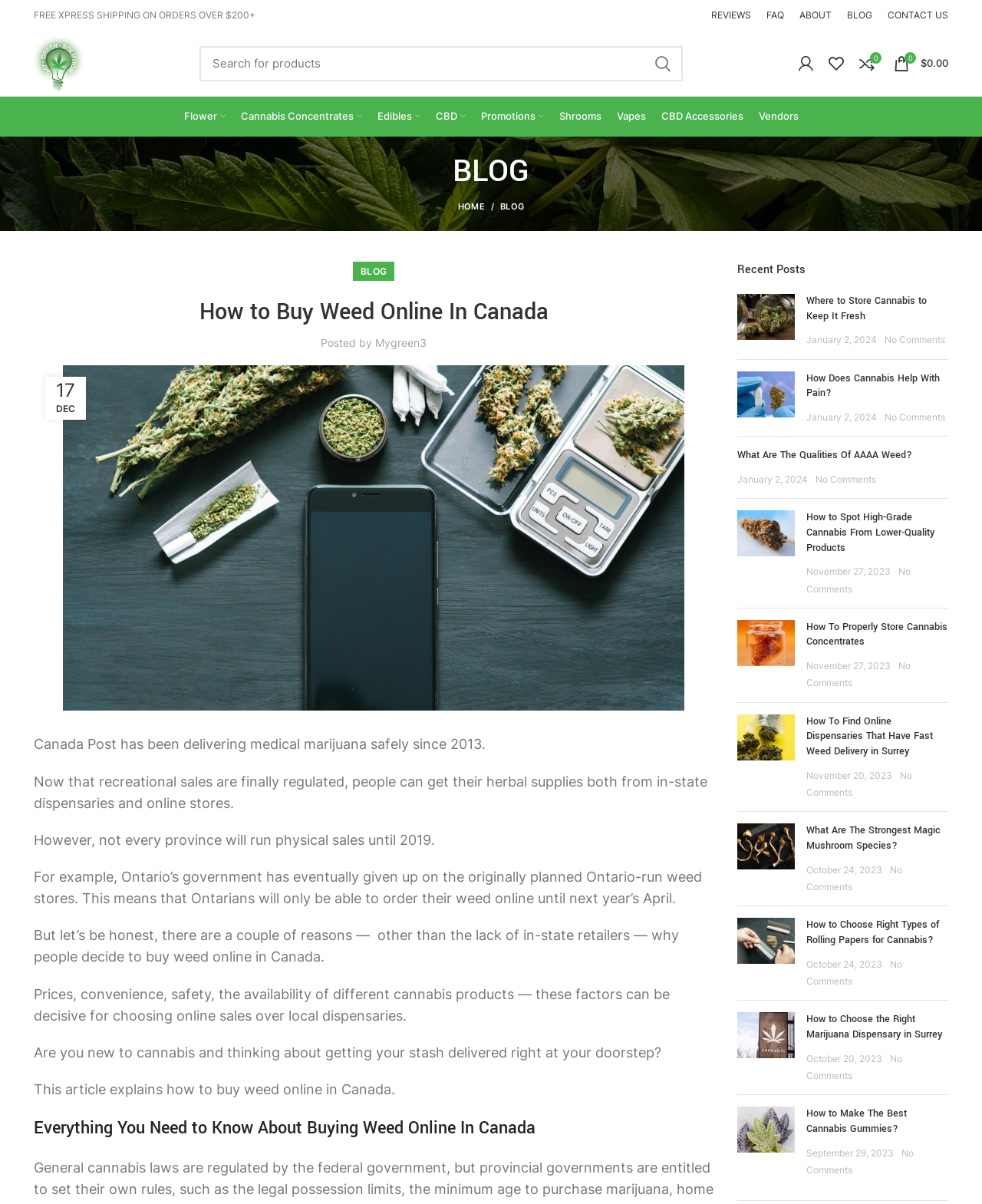Please find the bounding box for the UI component described as follows: "No Comments".

[0.9, 0.277, 0.962, 0.287]